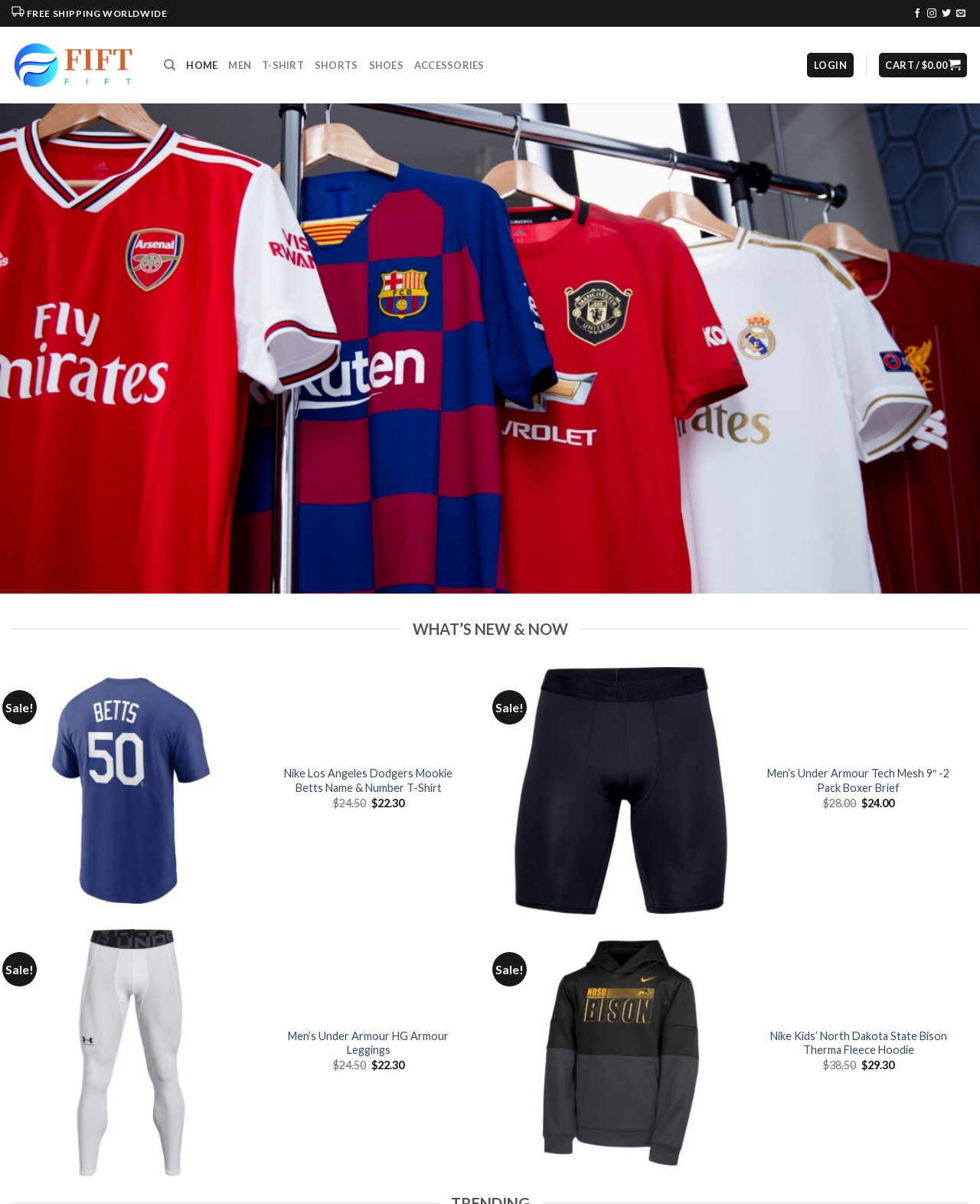Given the element description: "aria-label="Search"", predict the bounding box coordinates of this UI element. The coordinates must be four float numbers between 0 and 1, given as [left, top, right, bottom].

[0.167, 0.042, 0.179, 0.066]